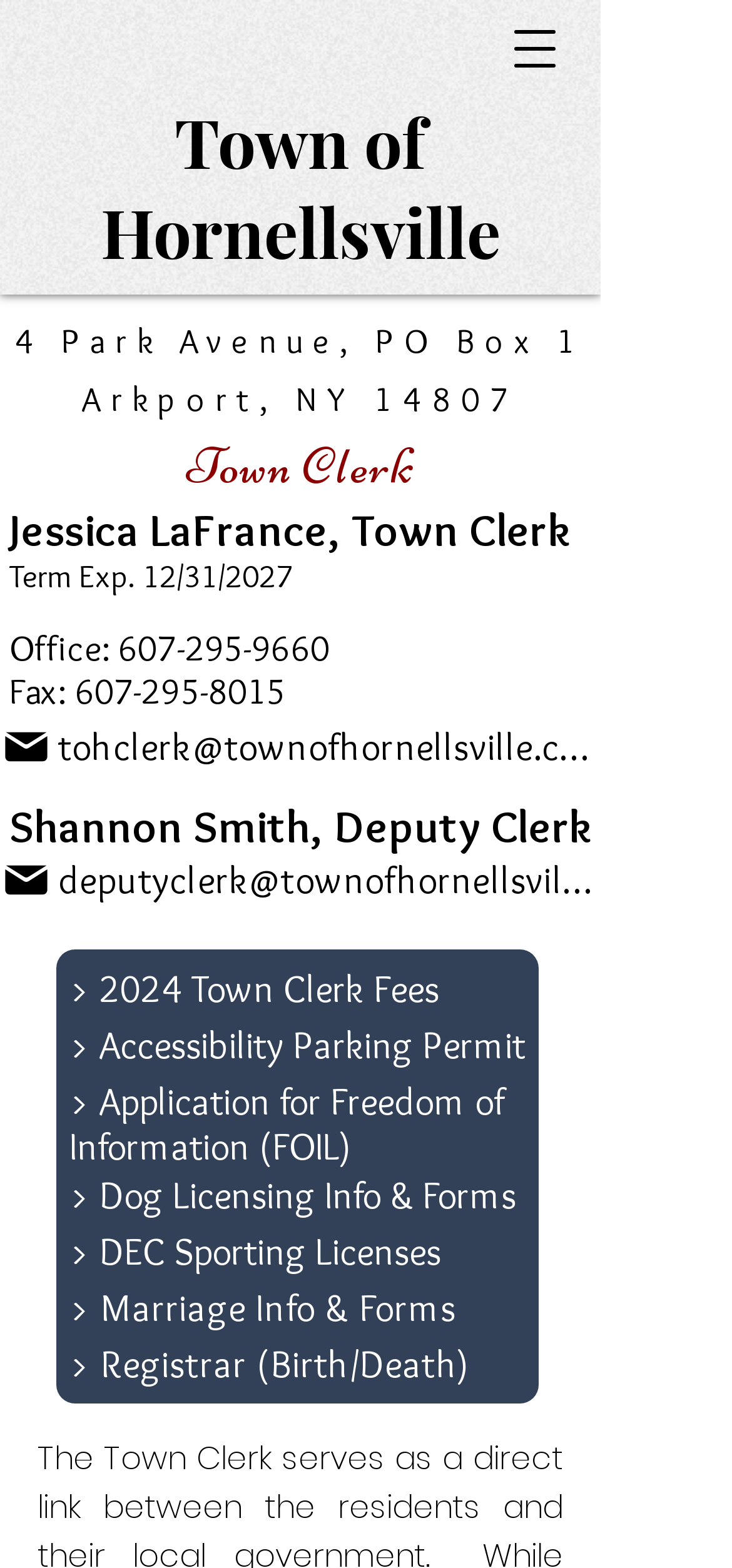What is the address of the Town Clerk?
Answer the question with just one word or phrase using the image.

4 Park Avenue, PO Box 1, Arkport, NY 14807